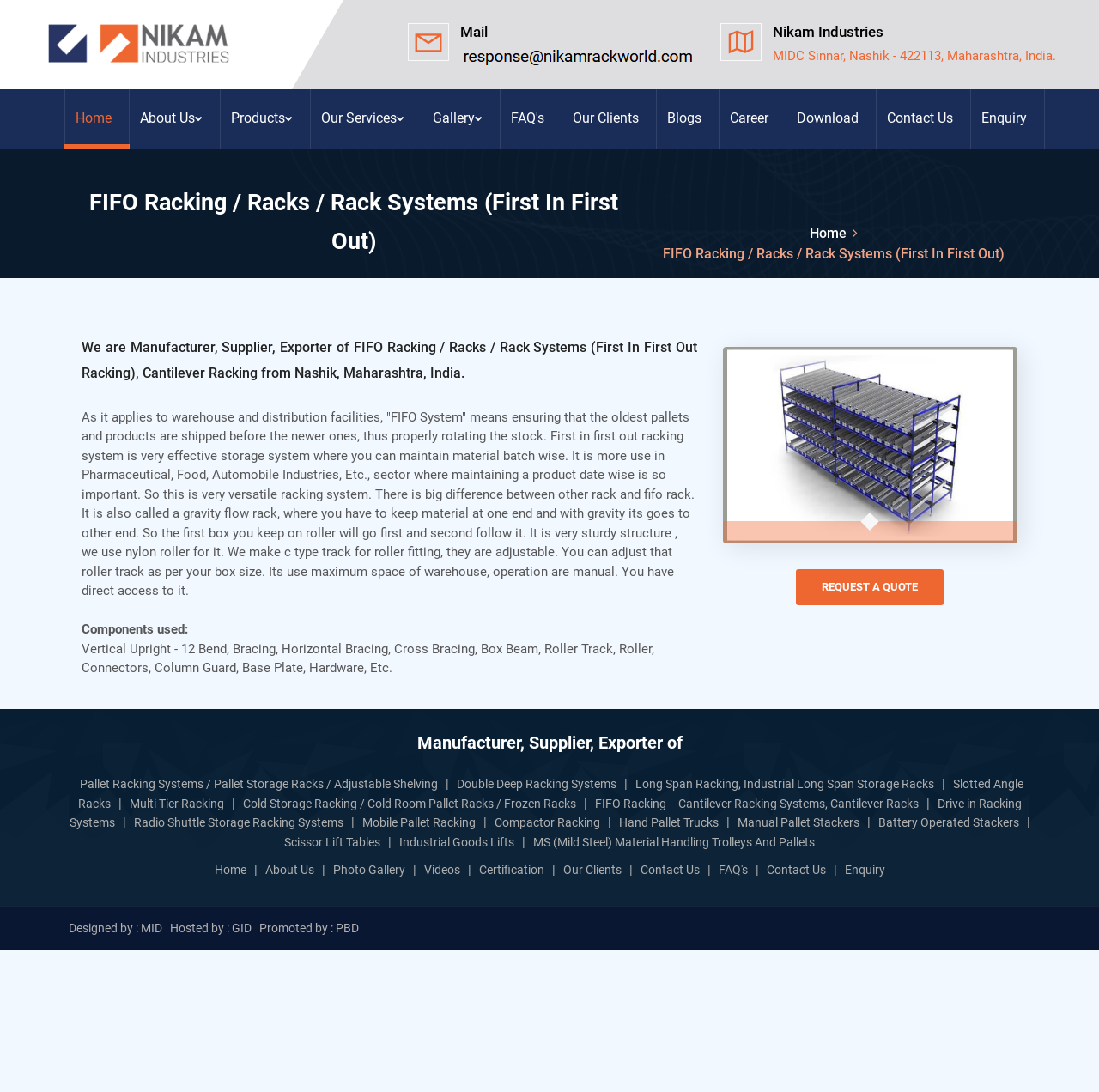Respond with a single word or phrase to the following question: What is the type of racking system shown in the image?

First In First Out Racking